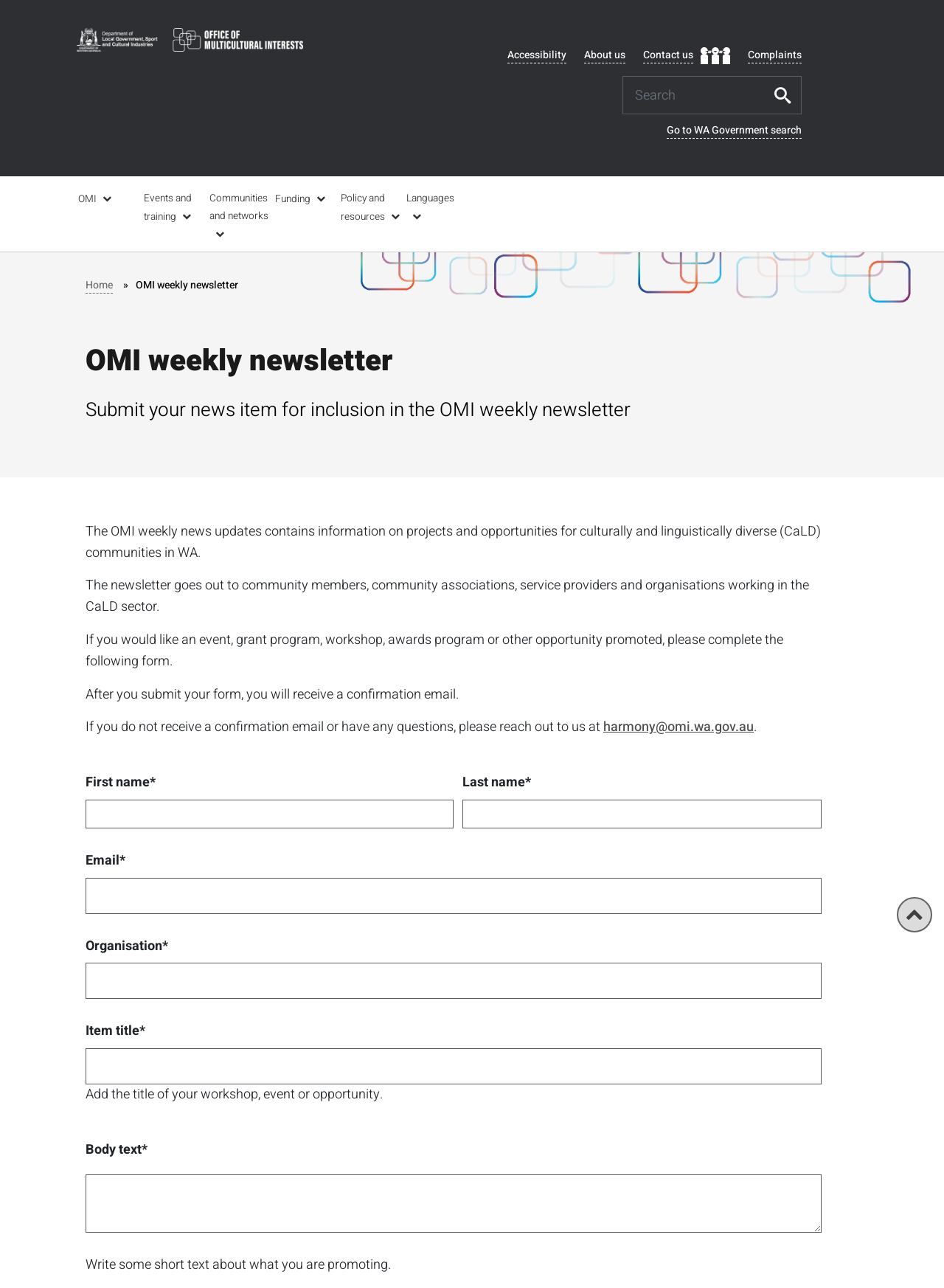What is the function of the search box?
Use the screenshot to answer the question with a single word or phrase.

Search input